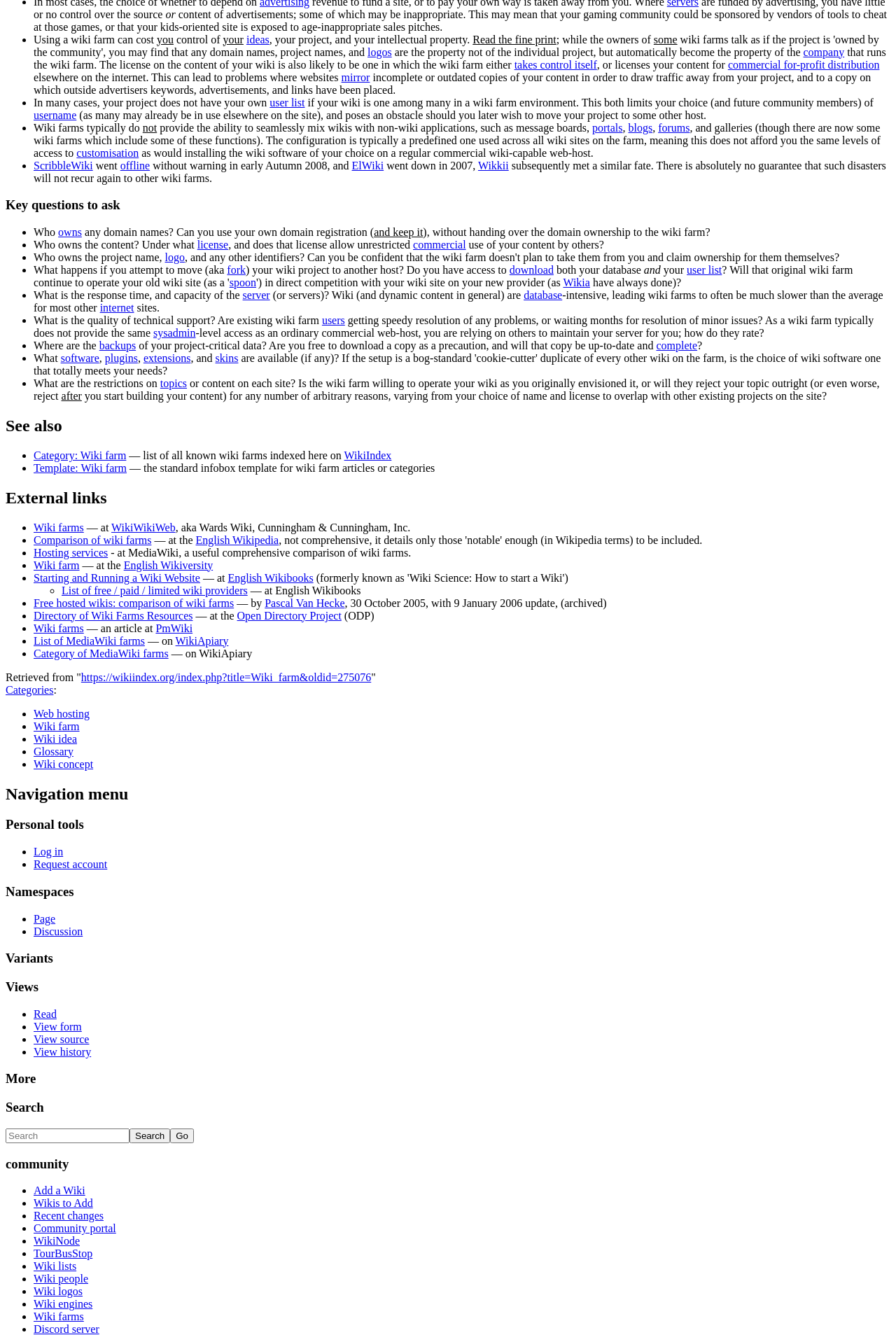Bounding box coordinates are specified in the format (top-left x, top-left y, bottom-right x, bottom-right y). All values are floating point numbers bounded between 0 and 1. Please provide the bounding box coordinate of the region this sentence describes: takes control itself

[0.574, 0.044, 0.666, 0.053]